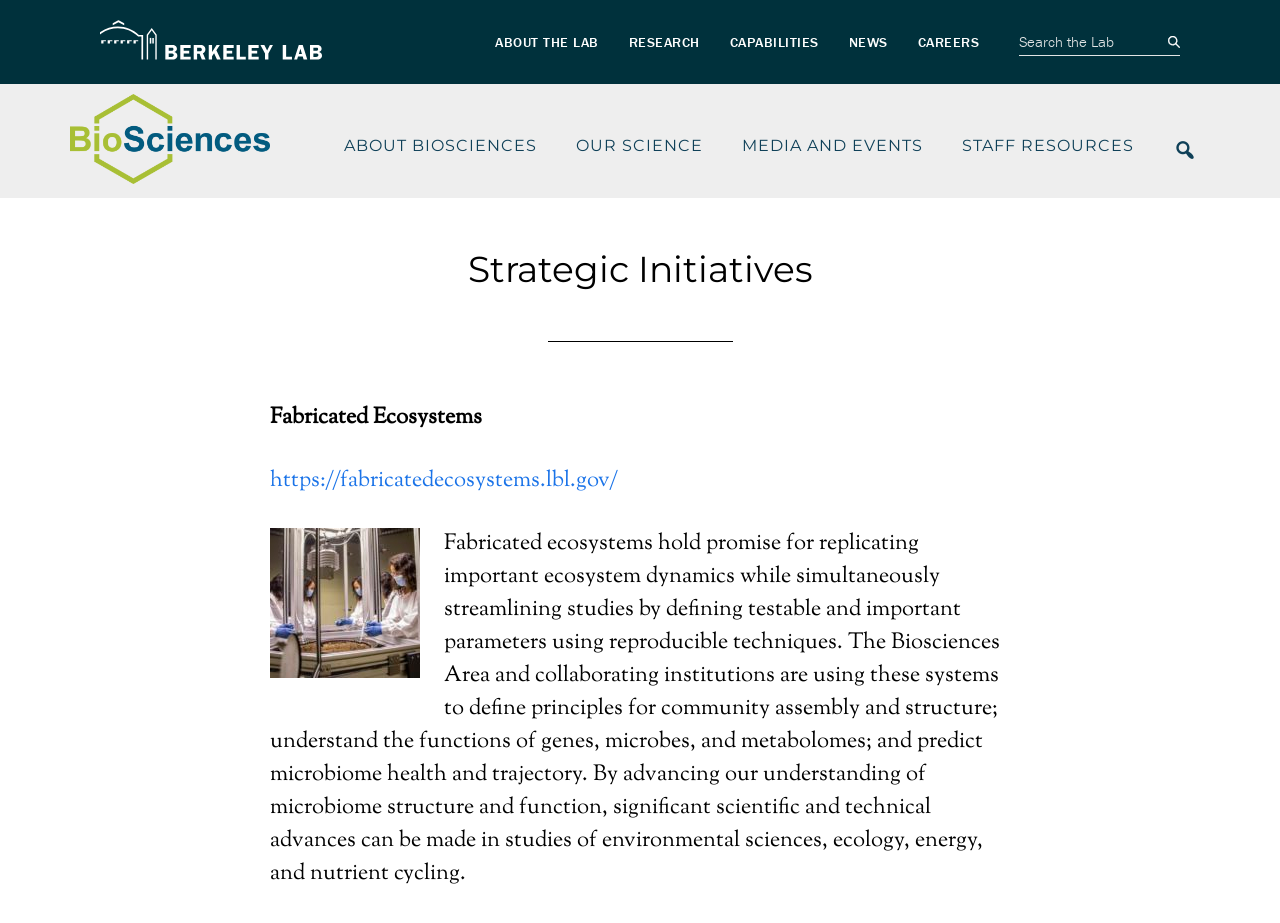What is the function of the button in the top right corner?
Look at the image and answer the question with a single word or phrase.

Submit Search